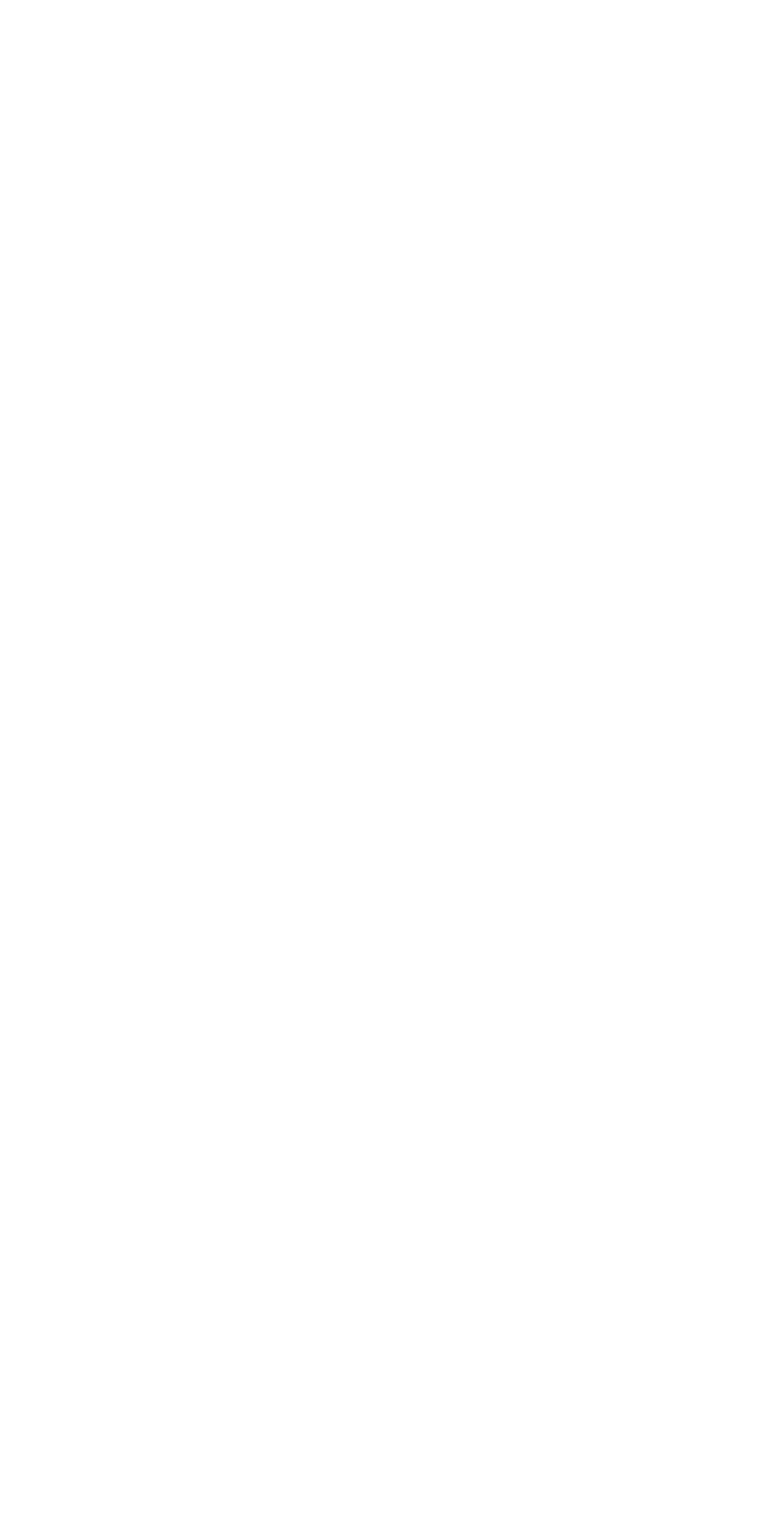Locate the bounding box of the UI element described in the following text: "Blogs".

[0.141, 0.185, 0.238, 0.211]